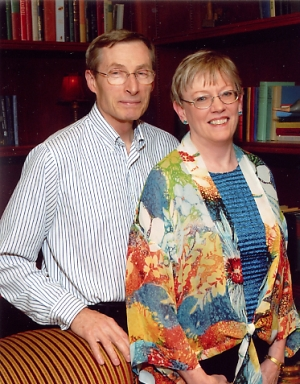Provide a brief response to the question using a single word or phrase: 
What is behind Calvin and Connie?

A bookshelf